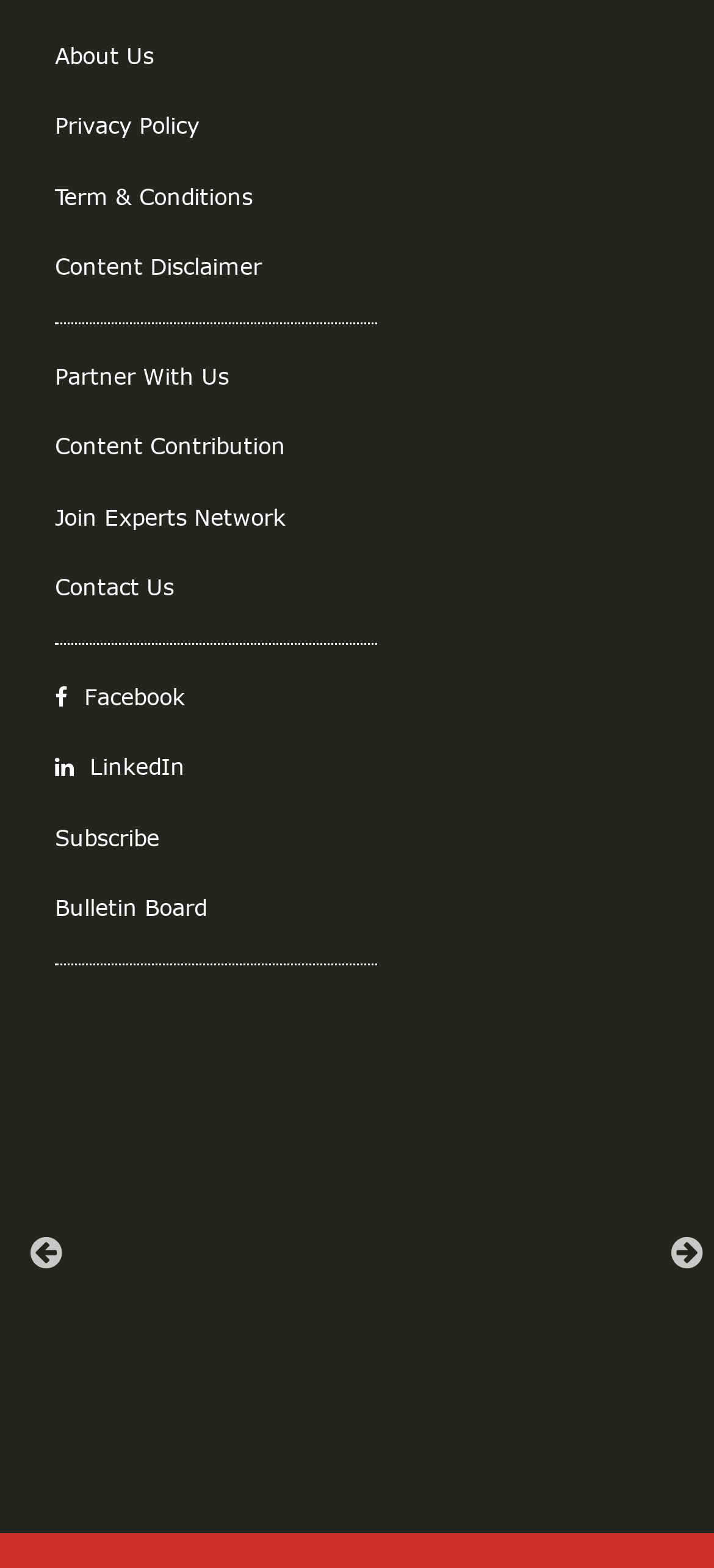What are the social media platforms available?
Using the image, give a concise answer in the form of a single word or short phrase.

Facebook, LinkedIn